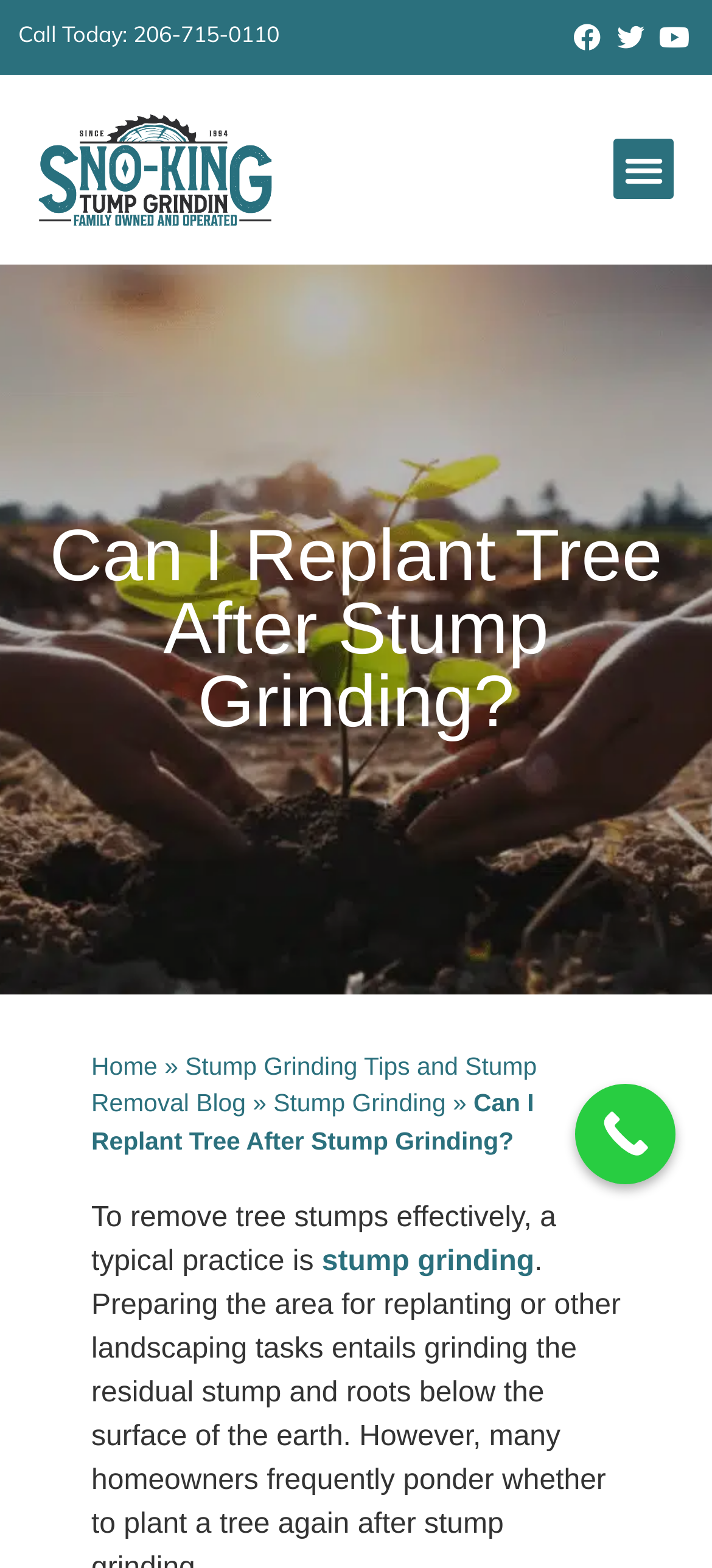Calculate the bounding box coordinates of the UI element given the description: "Call Today: 206-715-0110".

[0.026, 0.012, 0.392, 0.033]